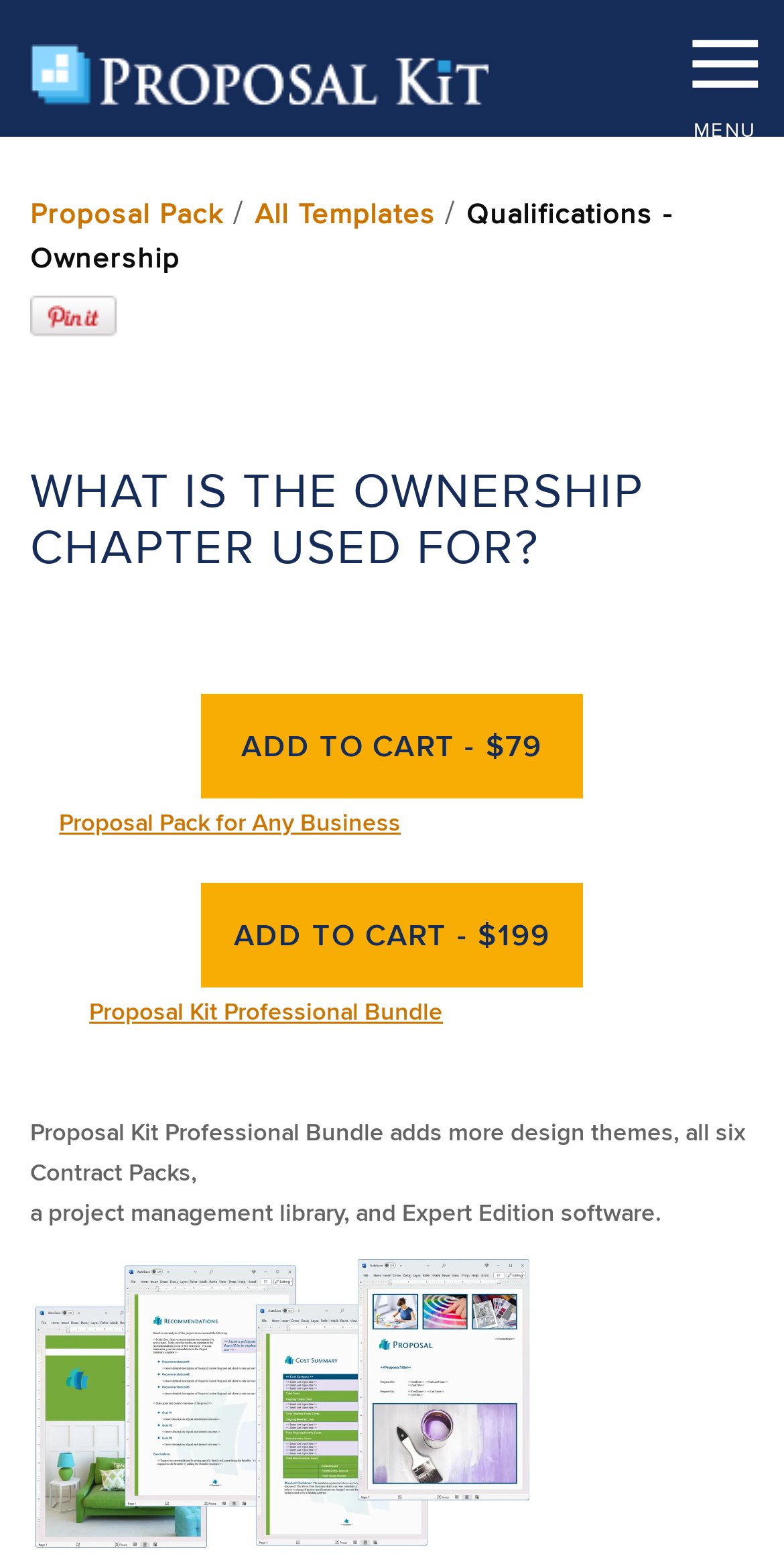Please determine the bounding box coordinates for the UI element described as: "Add To Cart - $79".

[0.256, 0.444, 0.744, 0.511]